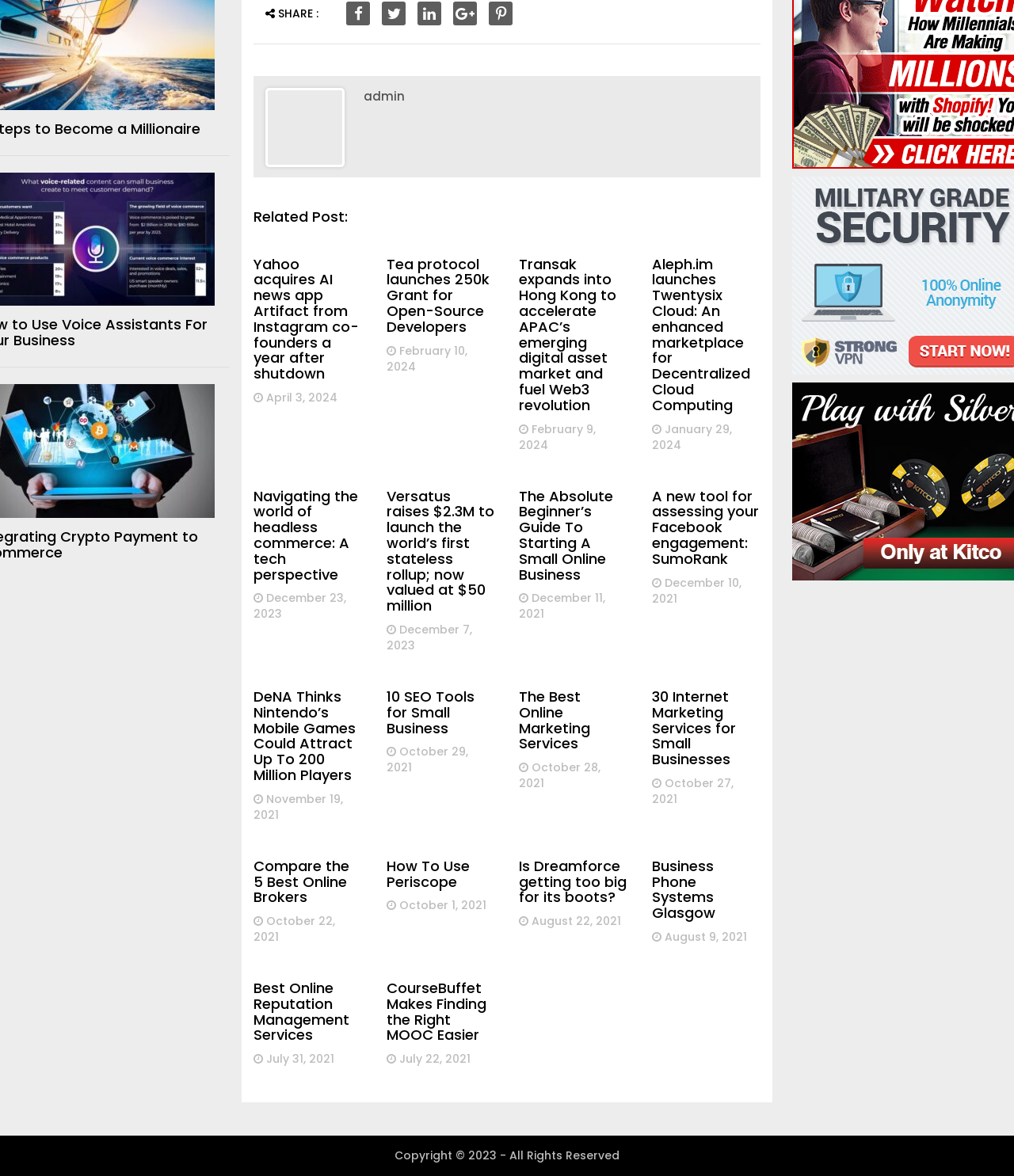Pinpoint the bounding box coordinates of the clickable area necessary to execute the following instruction: "Read 'Yahoo acquires AI news app Artifact from Instagram co-founders a year after shutdown'". The coordinates should be given as four float numbers between 0 and 1, namely [left, top, right, bottom].

[0.25, 0.216, 0.354, 0.326]